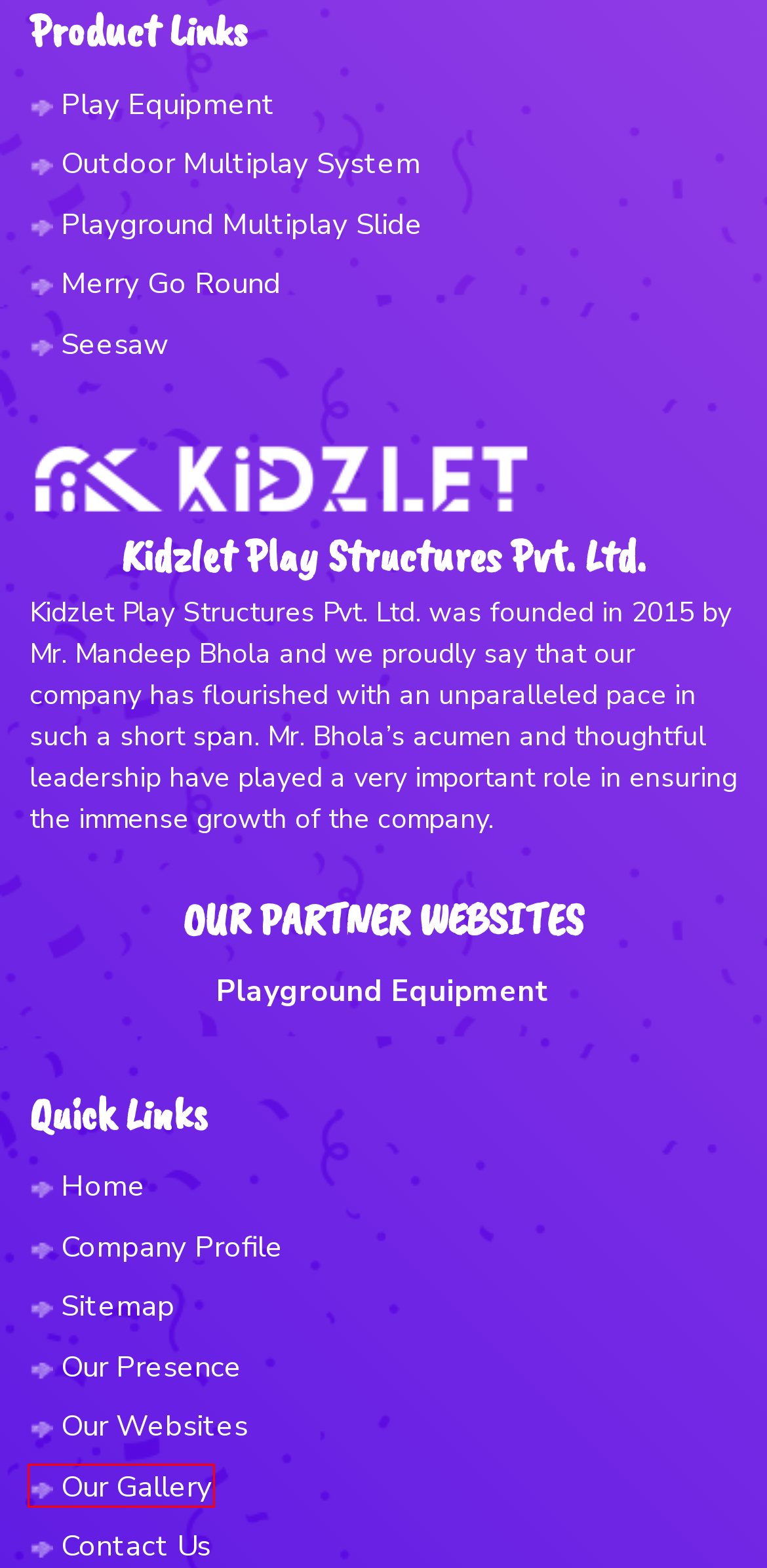Review the screenshot of a webpage that includes a red bounding box. Choose the webpage description that best matches the new webpage displayed after clicking the element within the bounding box. Here are the candidates:
A. Kidzlet: Top Play Equipment Manufacturers in Delhi, India
B. Best Open Gym Cycle | Outdoor Open Gym Equipment
C. Our Websites
D. Kidzlet: Top Playground Multiplay Slide Manufacturers in Delhi, India
E. Spring Rider | Spring Rocking Toy, Playground Spring Rocker
F. Kids Outdoor Multiplay Equipment | School Playground Equipment India
G. Outdoor Playground Equipment, Kids Play Equipment Surajpur, Greater Noida
H. Outdoor Playground and Gym Equipment in india | Garden Equipments Manufacturers | Kidzlet

H